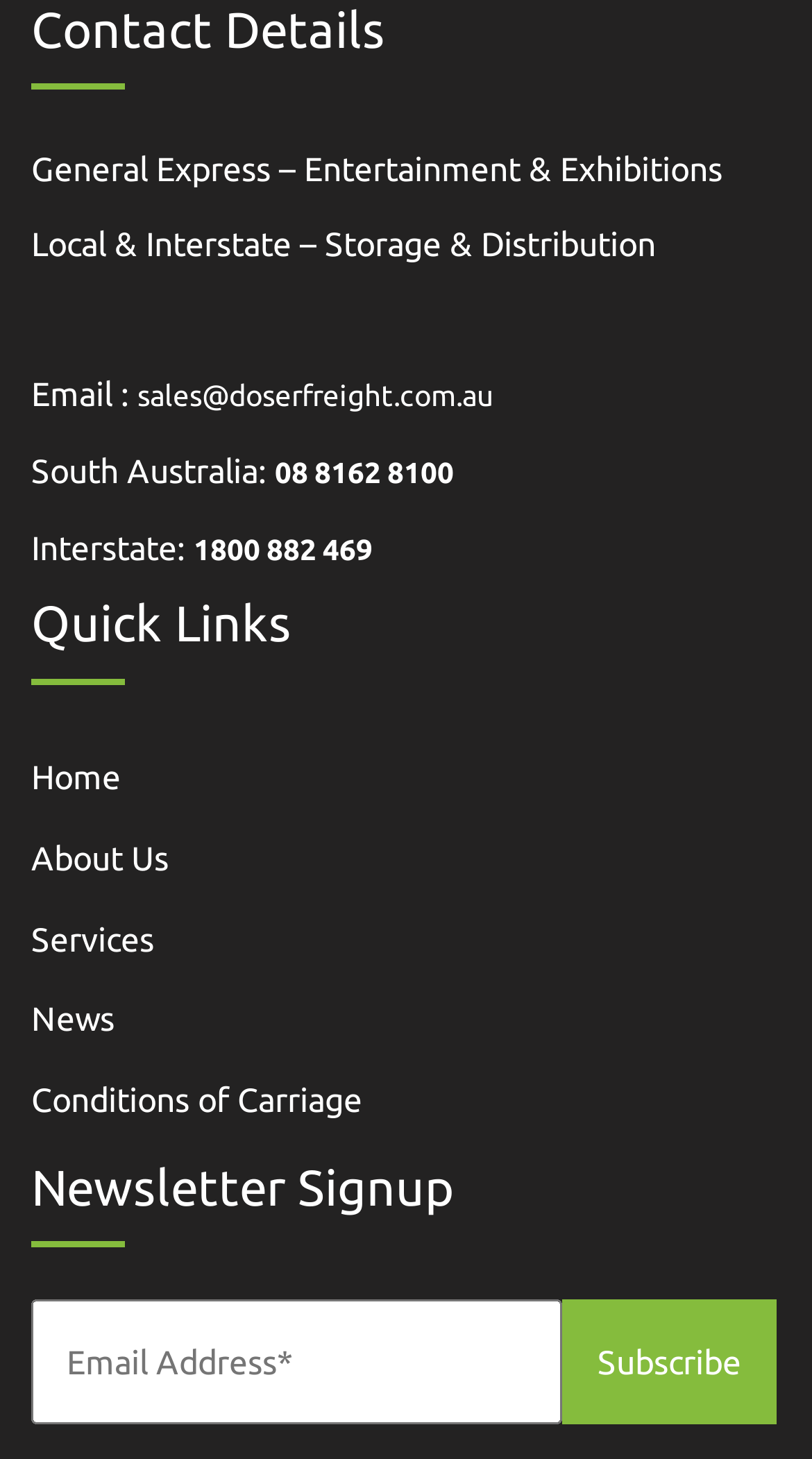Determine the coordinates of the bounding box that should be clicked to complete the instruction: "Click on the 'About Us' quick link". The coordinates should be represented by four float numbers between 0 and 1: [left, top, right, bottom].

[0.038, 0.56, 0.962, 0.616]